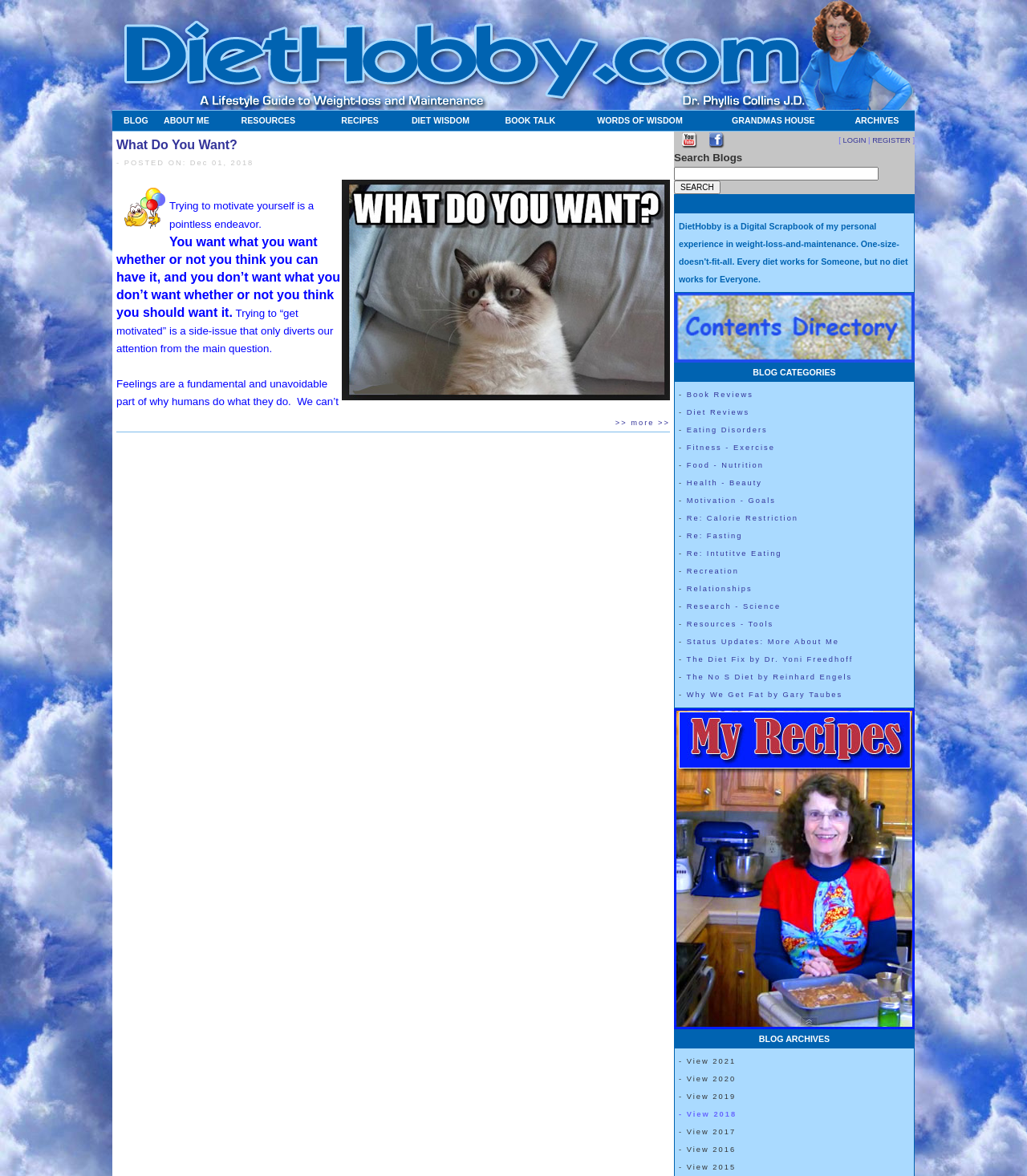Please locate the bounding box coordinates of the region I need to click to follow this instruction: "Search for a keyword".

[0.656, 0.142, 0.855, 0.153]